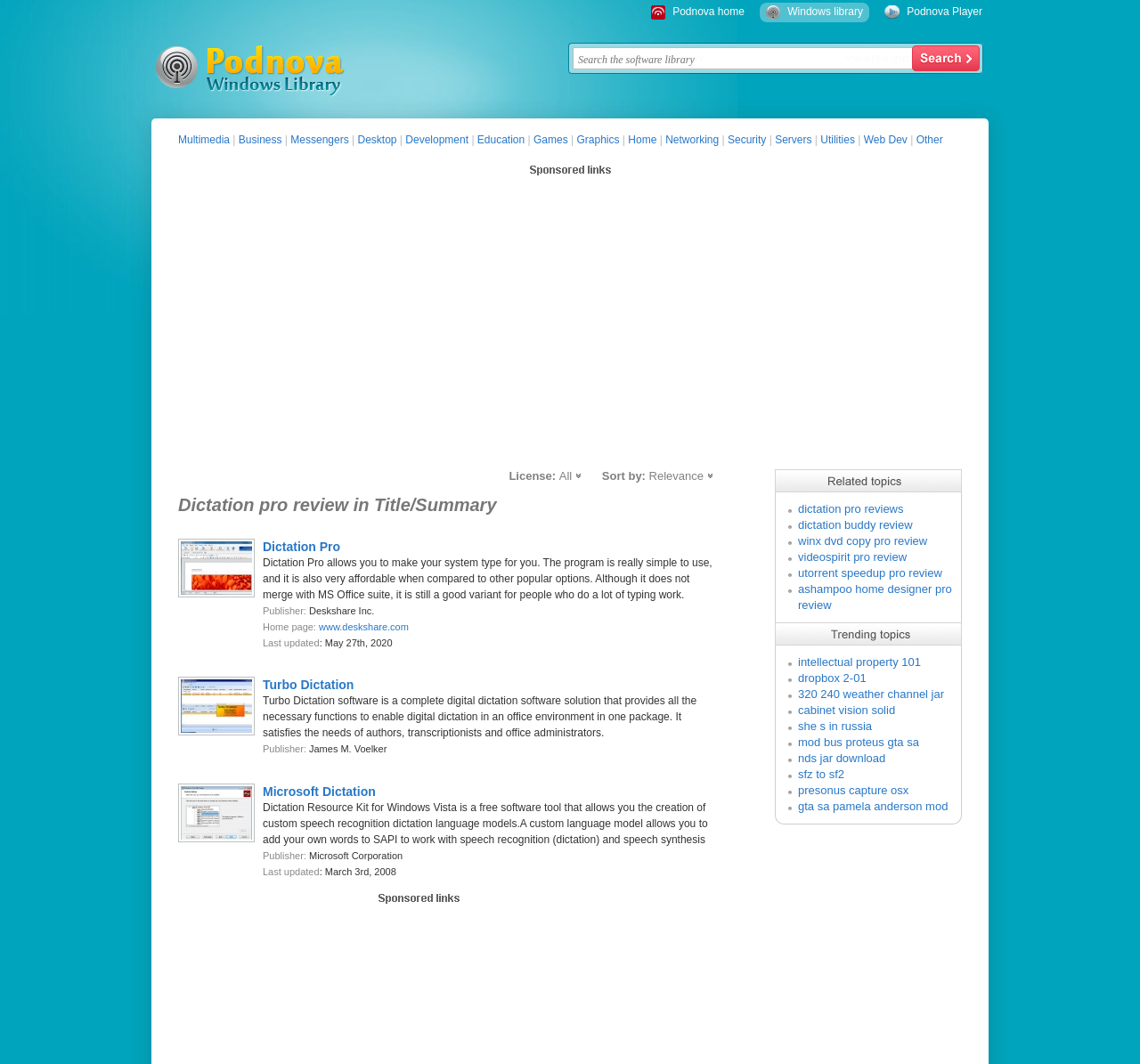Pinpoint the bounding box coordinates of the clickable element needed to complete the instruction: "Click the Solutions button". The coordinates should be provided as four float numbers between 0 and 1: [left, top, right, bottom].

None